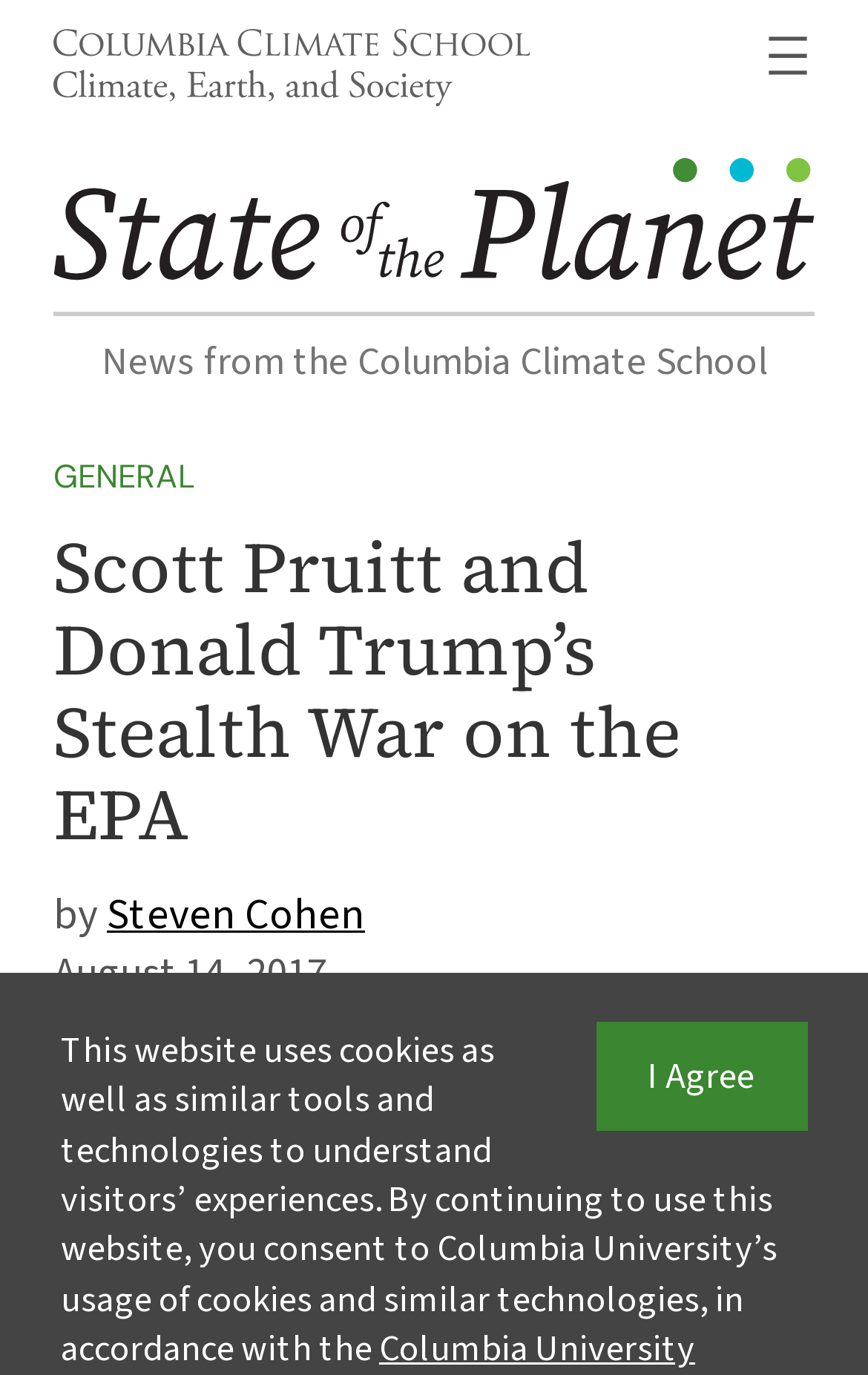Please answer the following question using a single word or phrase: 
What is the name of the school mentioned?

Columbia Climate School